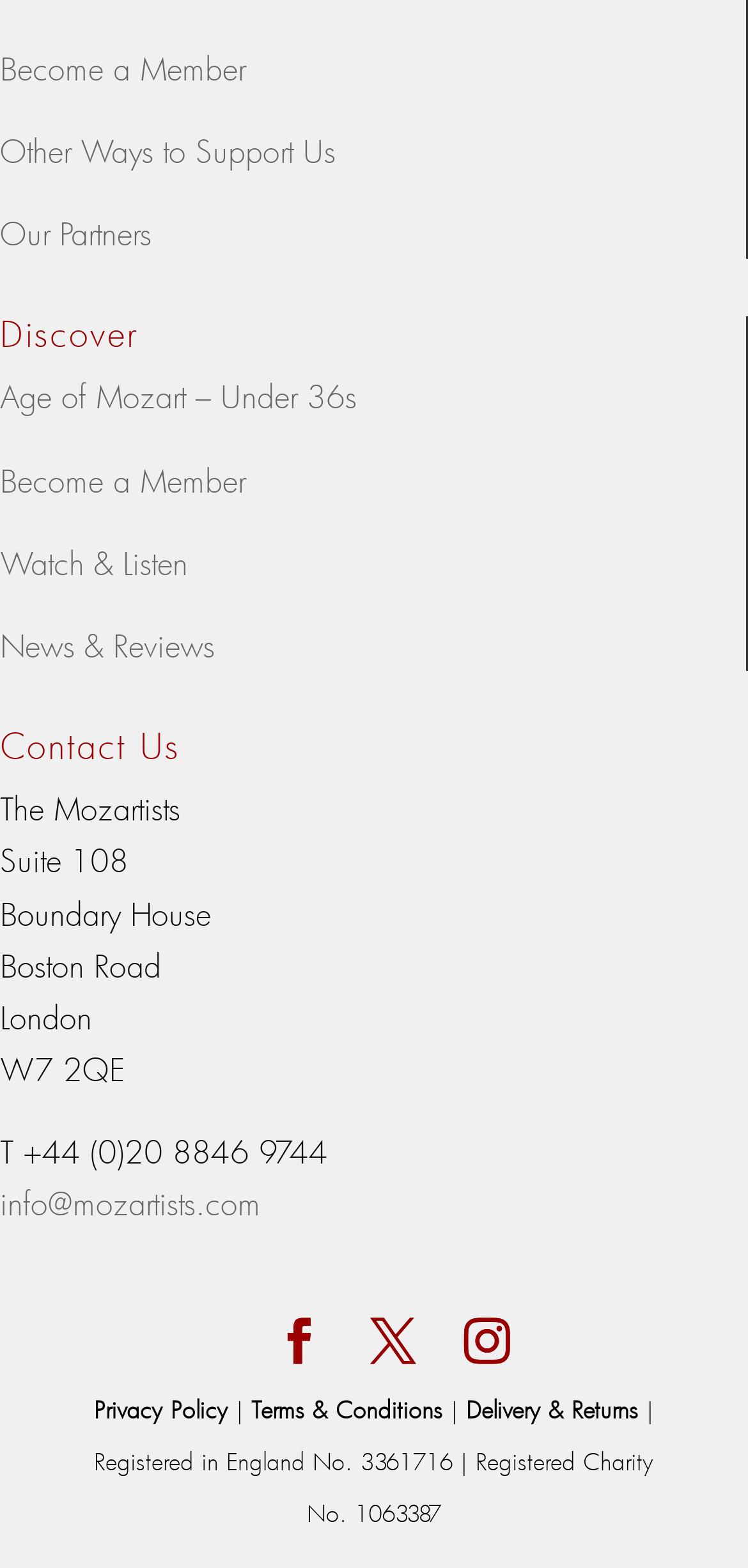What are the social media links available?
Look at the webpage screenshot and answer the question with a detailed explanation.

At the bottom of the webpage, there are three social media links represented by icons '', '', and ''. These links suggest that the organization has a presence on these social media platforms.